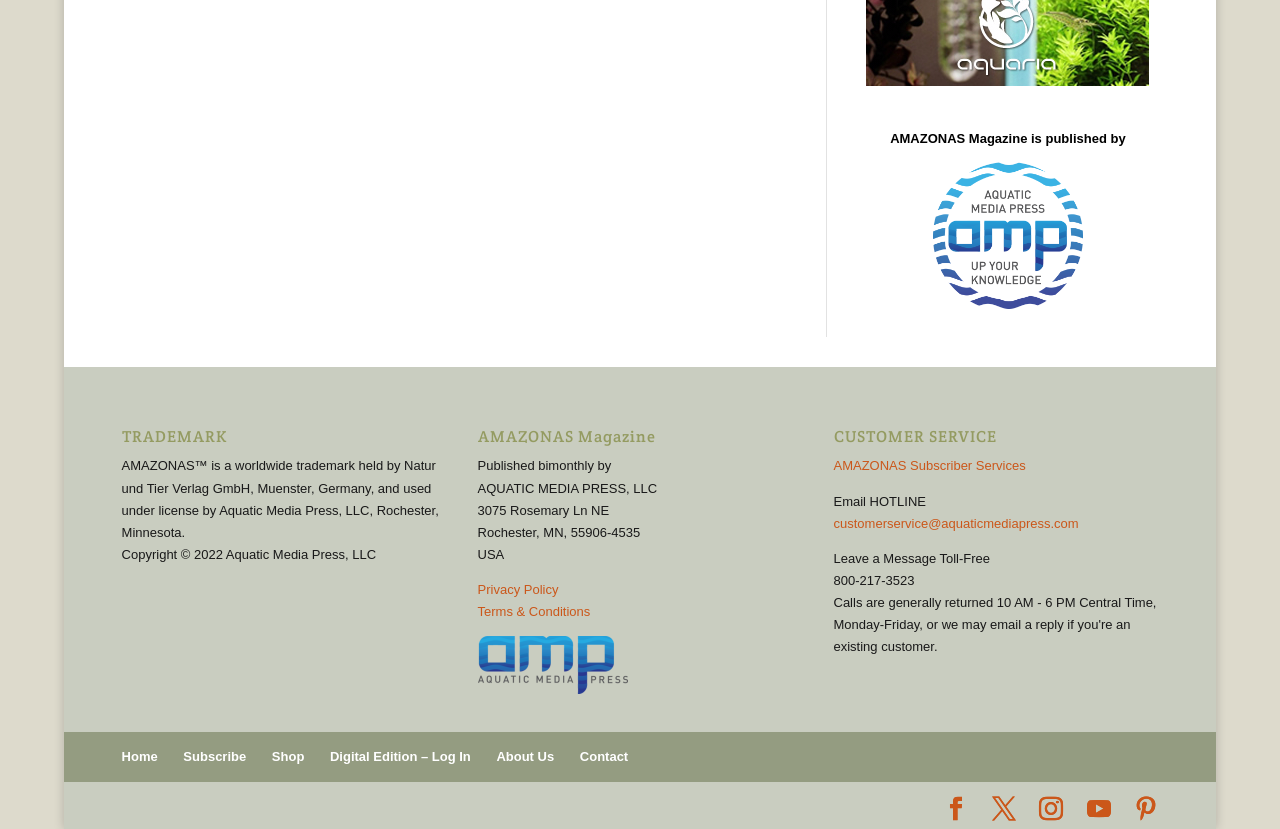How many links are there in the CUSTOMER SERVICE section?
Look at the image and answer with only one word or phrase.

2